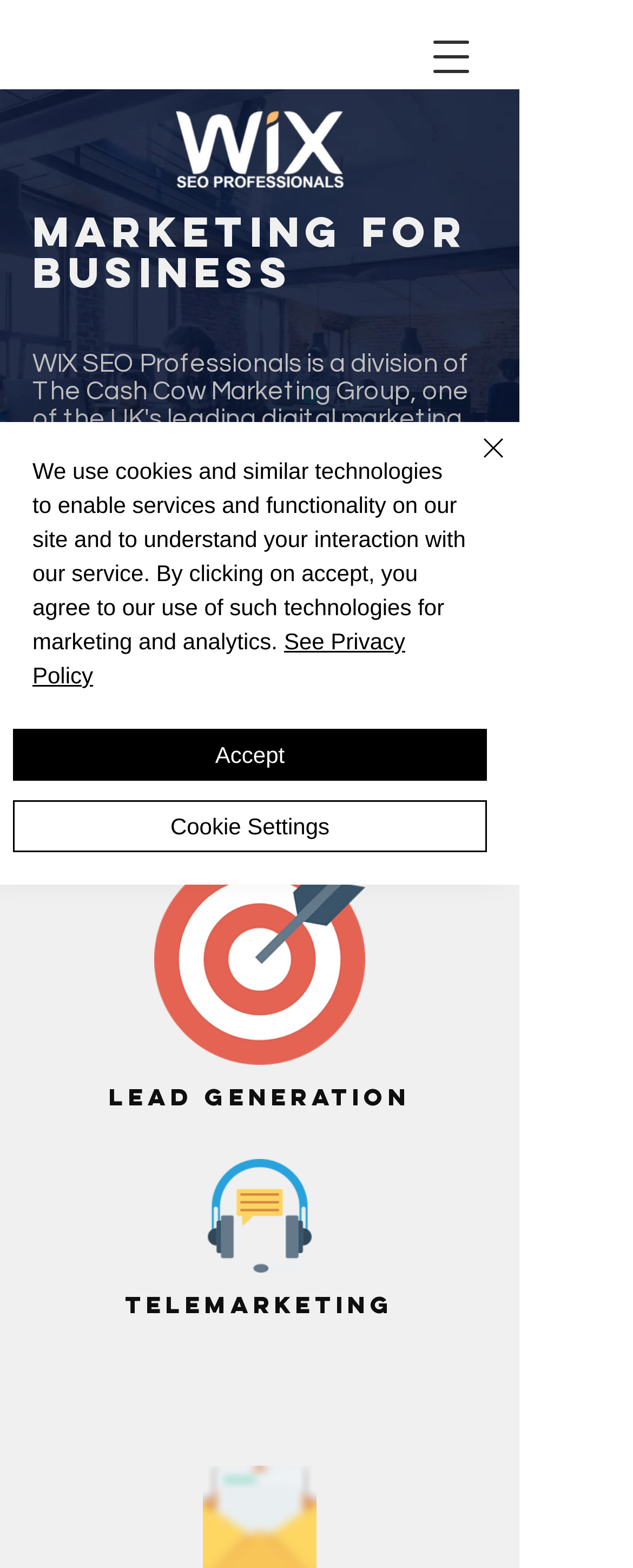How many images are on the webpage?
Please look at the screenshot and answer in one word or a short phrase.

4